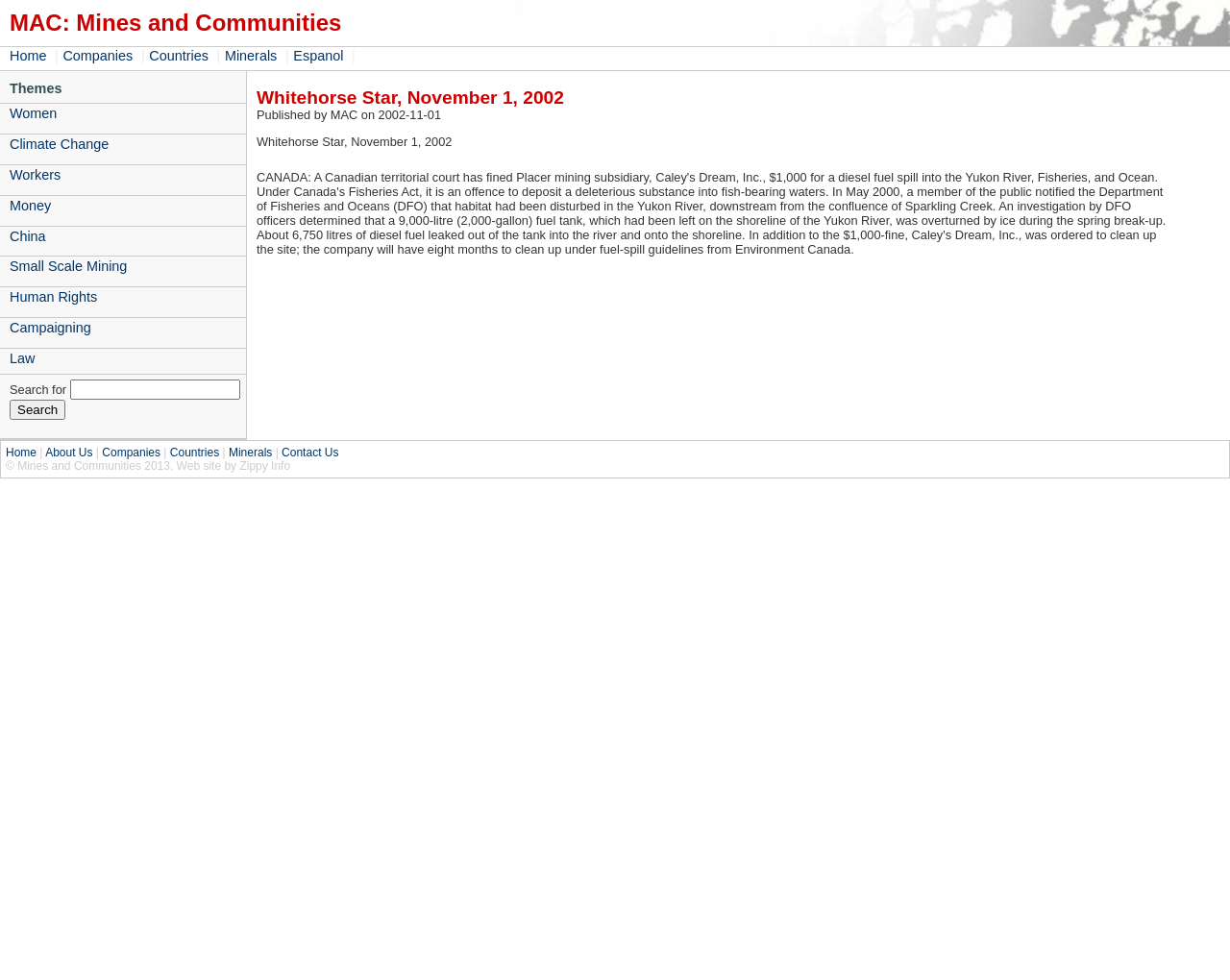Please identify the bounding box coordinates for the region that you need to click to follow this instruction: "Click on the Home link".

[0.008, 0.049, 0.041, 0.065]